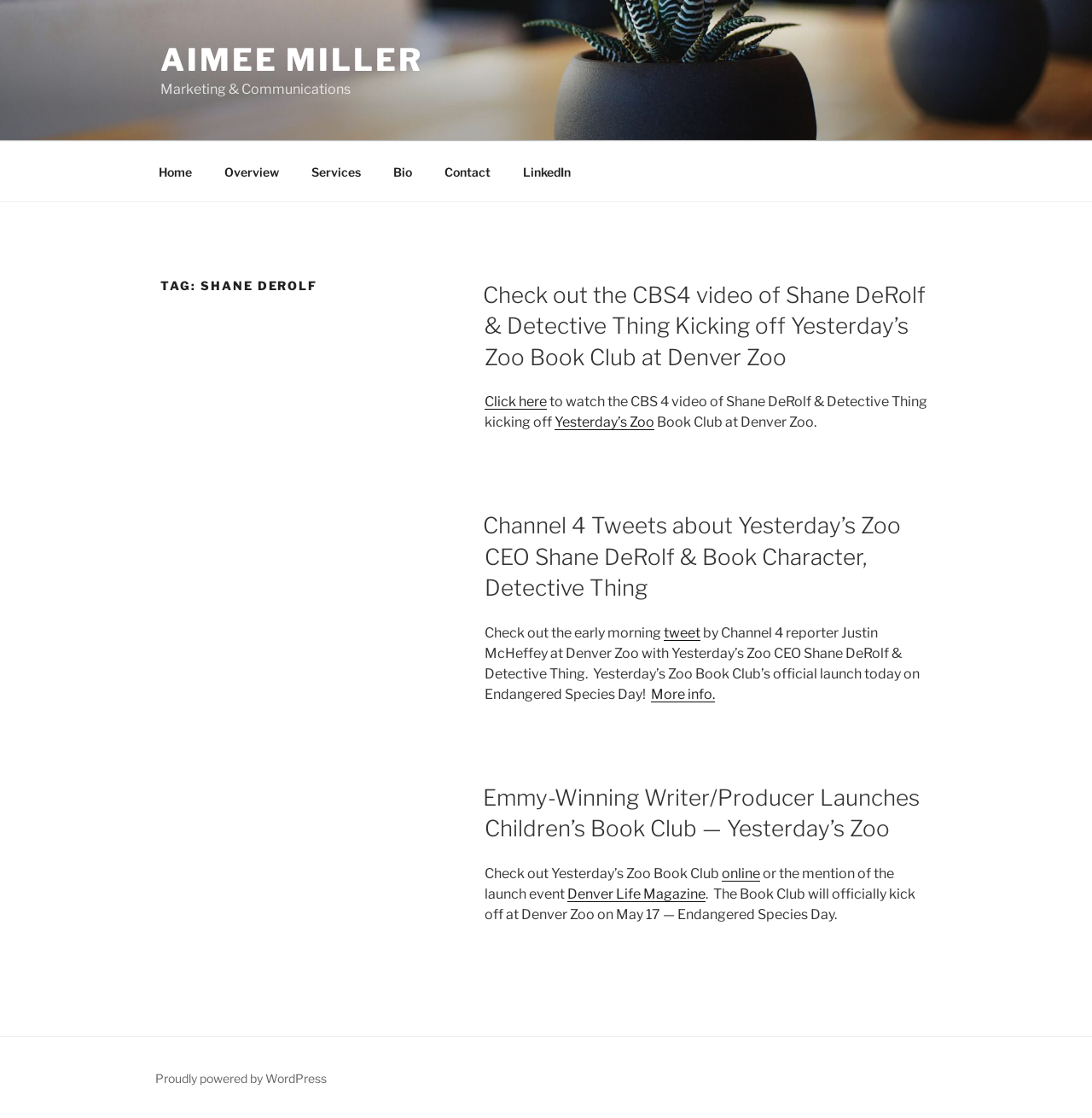Please identify the bounding box coordinates of the element I should click to complete this instruction: 'Click on AIMEE MILLER'. The coordinates should be given as four float numbers between 0 and 1, like this: [left, top, right, bottom].

[0.147, 0.037, 0.387, 0.07]